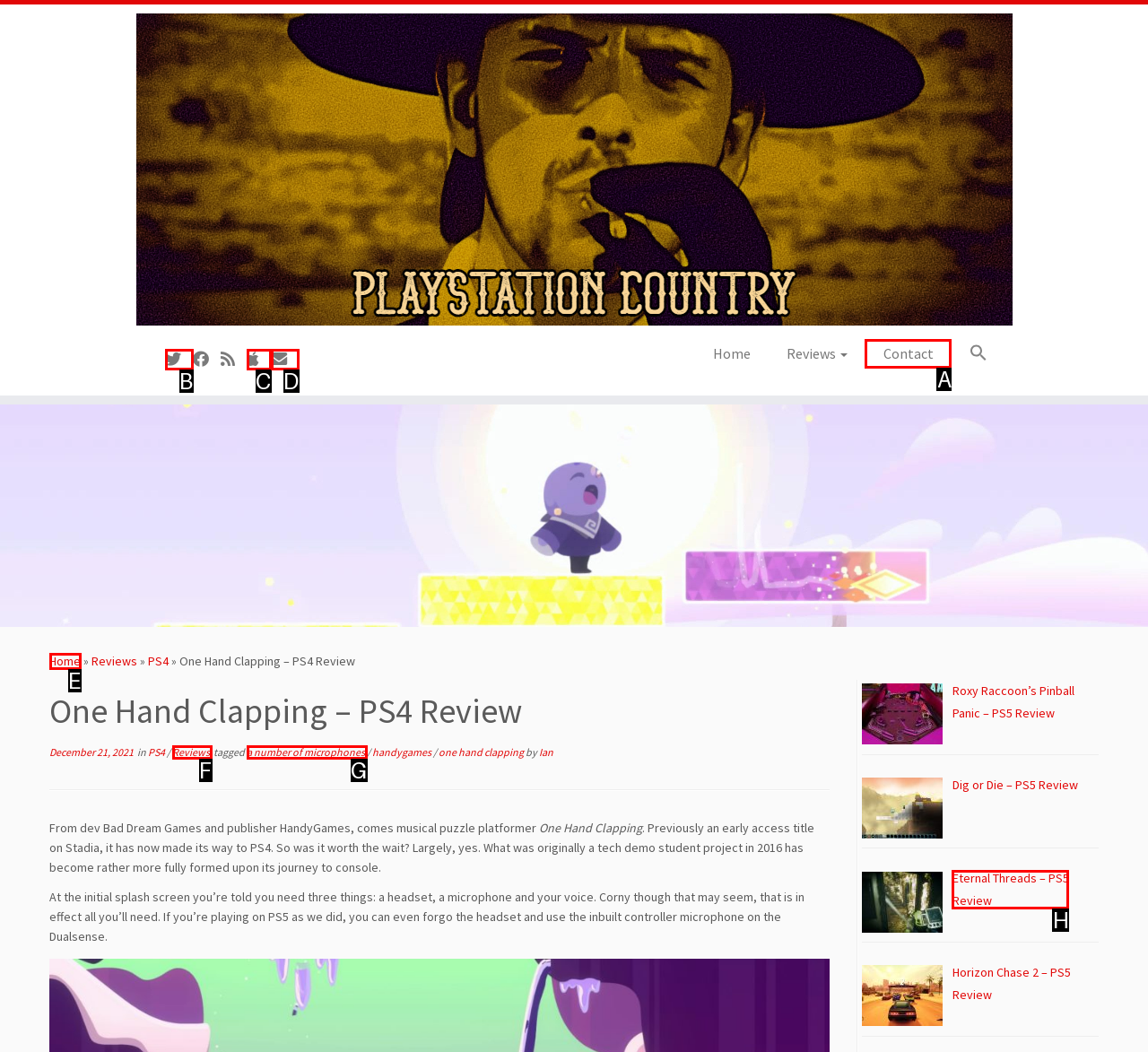Choose the UI element that best aligns with the description: Eternal Threads – PS5 Review
Respond with the letter of the chosen option directly.

H